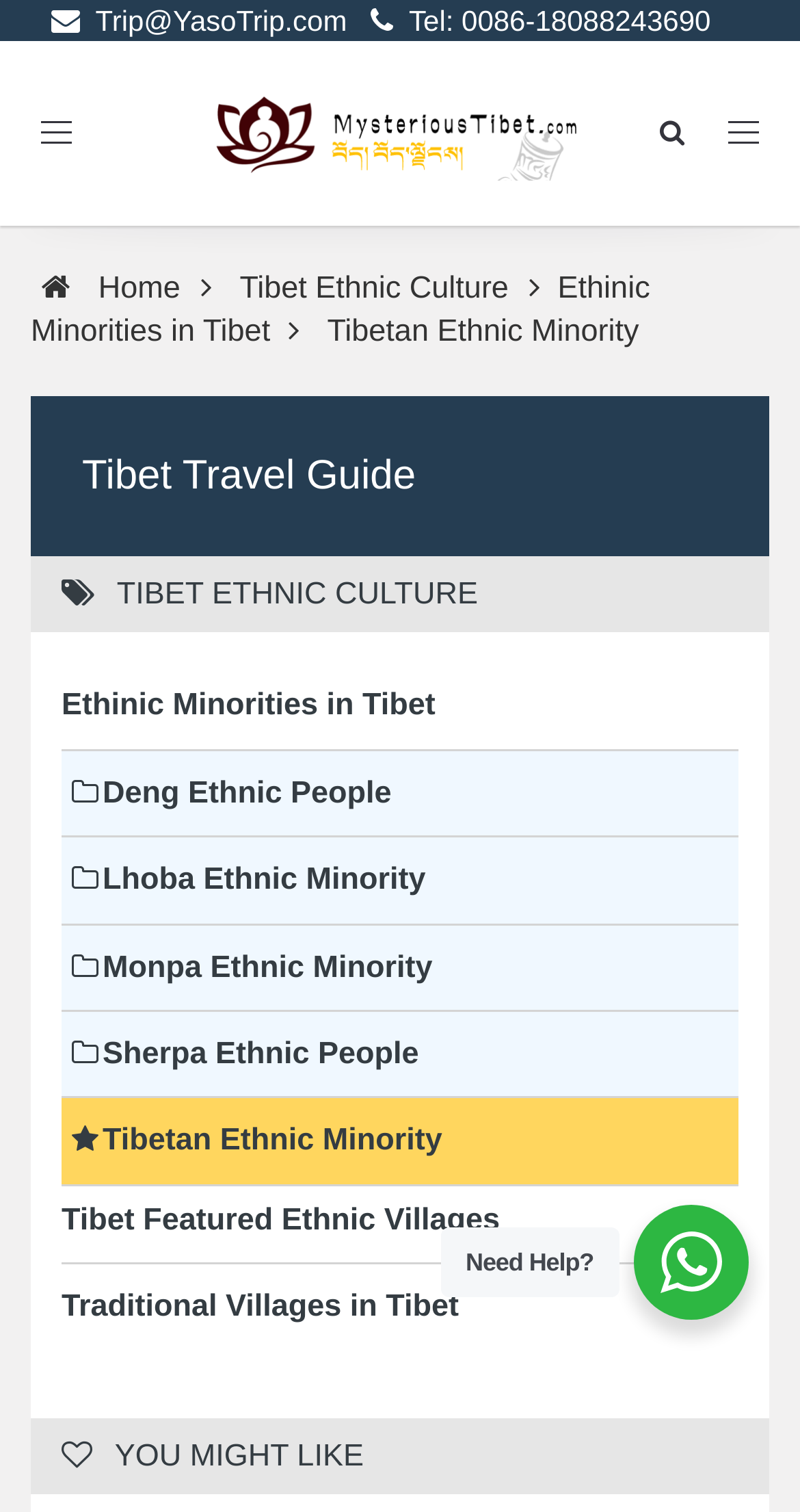Please give a succinct answer to the question in one word or phrase:
What is the name of the tour package mentioned in the image?

Tibet Tours, Tibet Travel, Tibet Trip, Tibet Tour Packages 2020